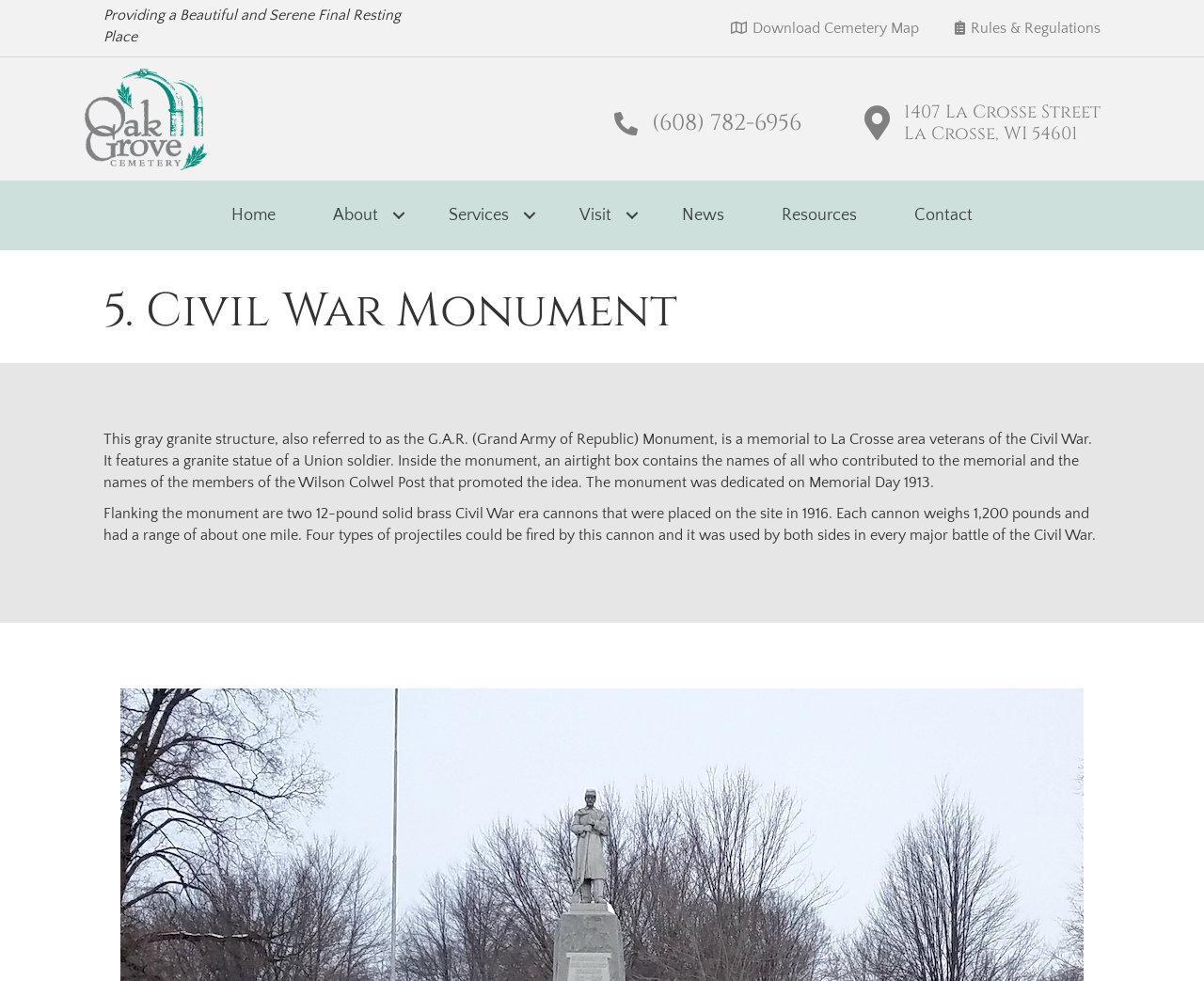Please look at the image and answer the question with a detailed explanation: What is the type of statue inside the monument?

I found the answer by reading the StaticText 'This gray granite structure, also referred to as the G.A.R. (Grand Army of Republic) Monument, is a memorial to La Crosse area veterans of the Civil War. It features a granite statue of a Union soldier...' with a bounding box of [0.086, 0.439, 0.907, 0.501].